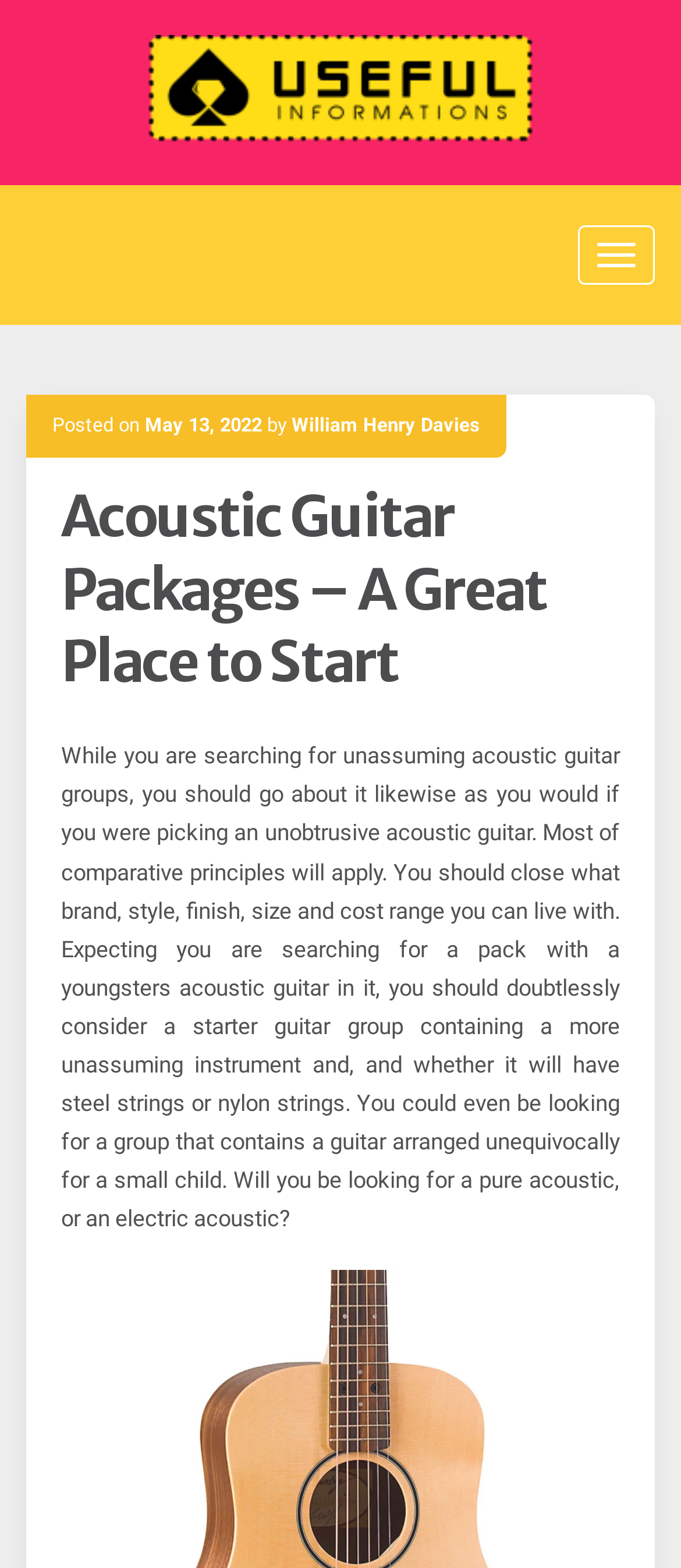Determine the bounding box for the UI element described here: "May 13, 2022May 12, 2022".

[0.213, 0.264, 0.385, 0.278]